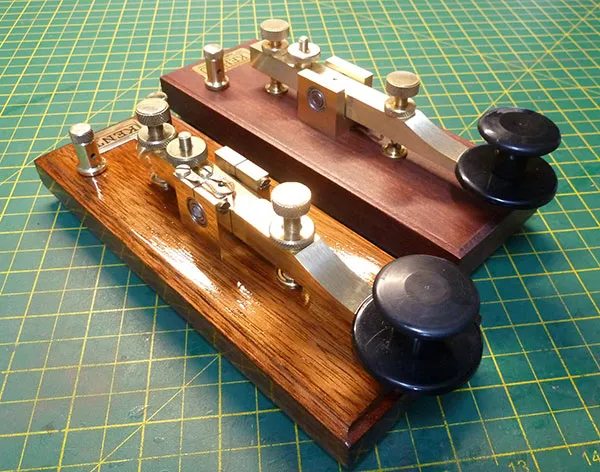Refer to the image and provide an in-depth answer to the question: 
What is the difference in the base of the two Morse keys?

The caption states that the newer Morse key has a slightly elevated wooden base with a matte finish, whereas the vintage key does not have an elevated base.